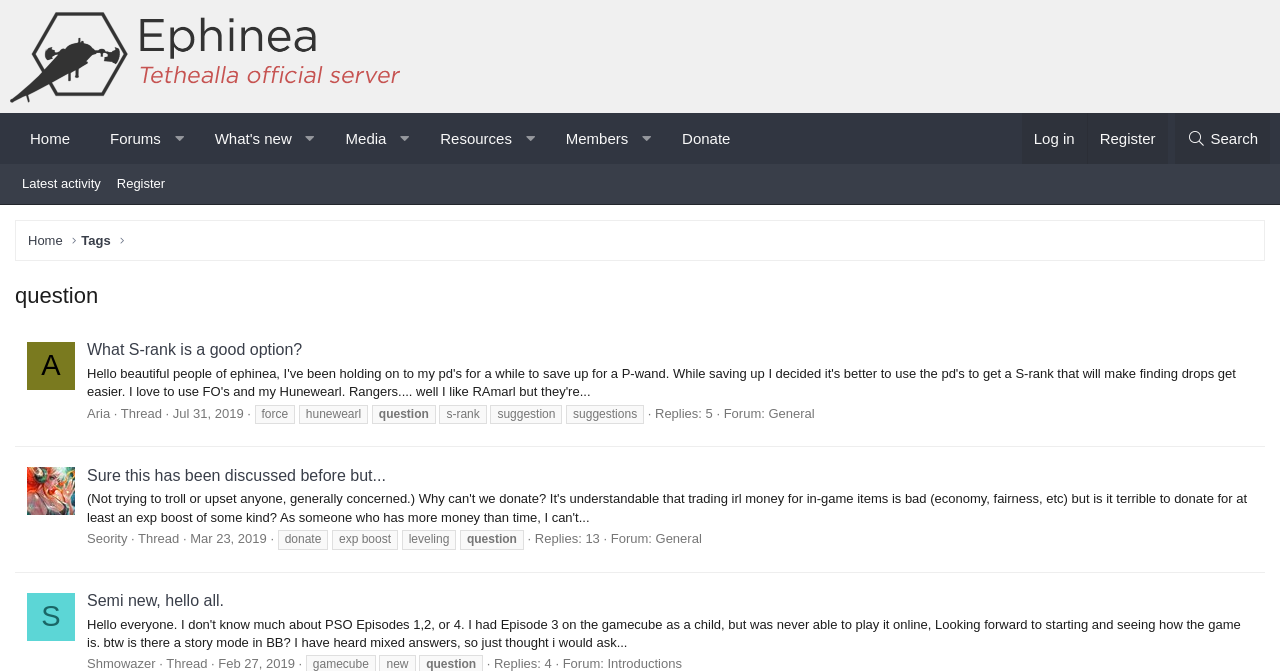Identify the coordinates of the bounding box for the element that must be clicked to accomplish the instruction: "Donate to the community".

[0.517, 0.168, 0.586, 0.244]